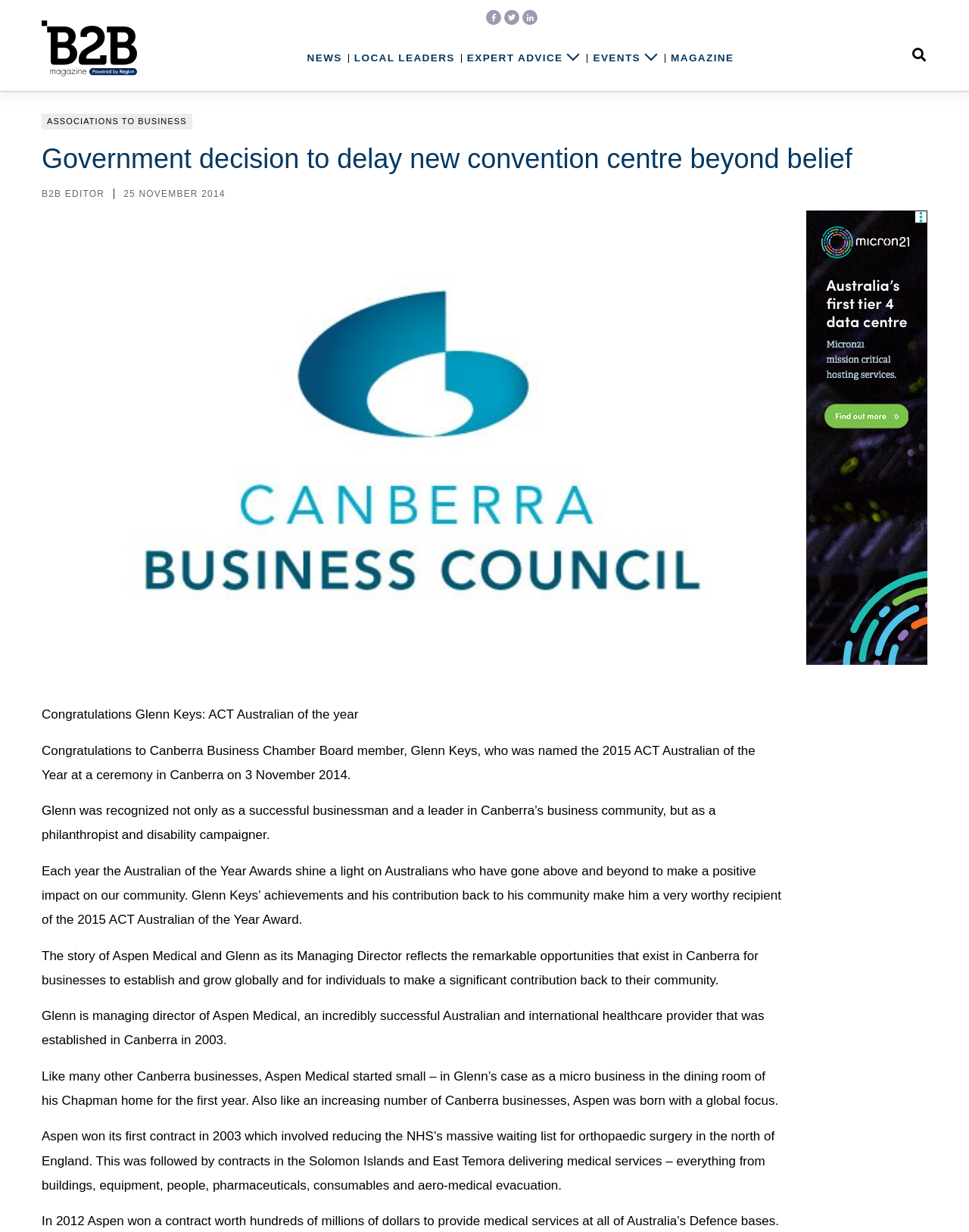Look at the image and answer the question in detail:
What is the name of the award Glenn Keys received?

I found the answer by reading the text on the webpage, specifically the sentence 'Congratulations to Canberra Business Chamber Board member, Glenn Keys, who was named the 2015 ACT Australian of the Year at a ceremony in Canberra on 3 November 2014.'